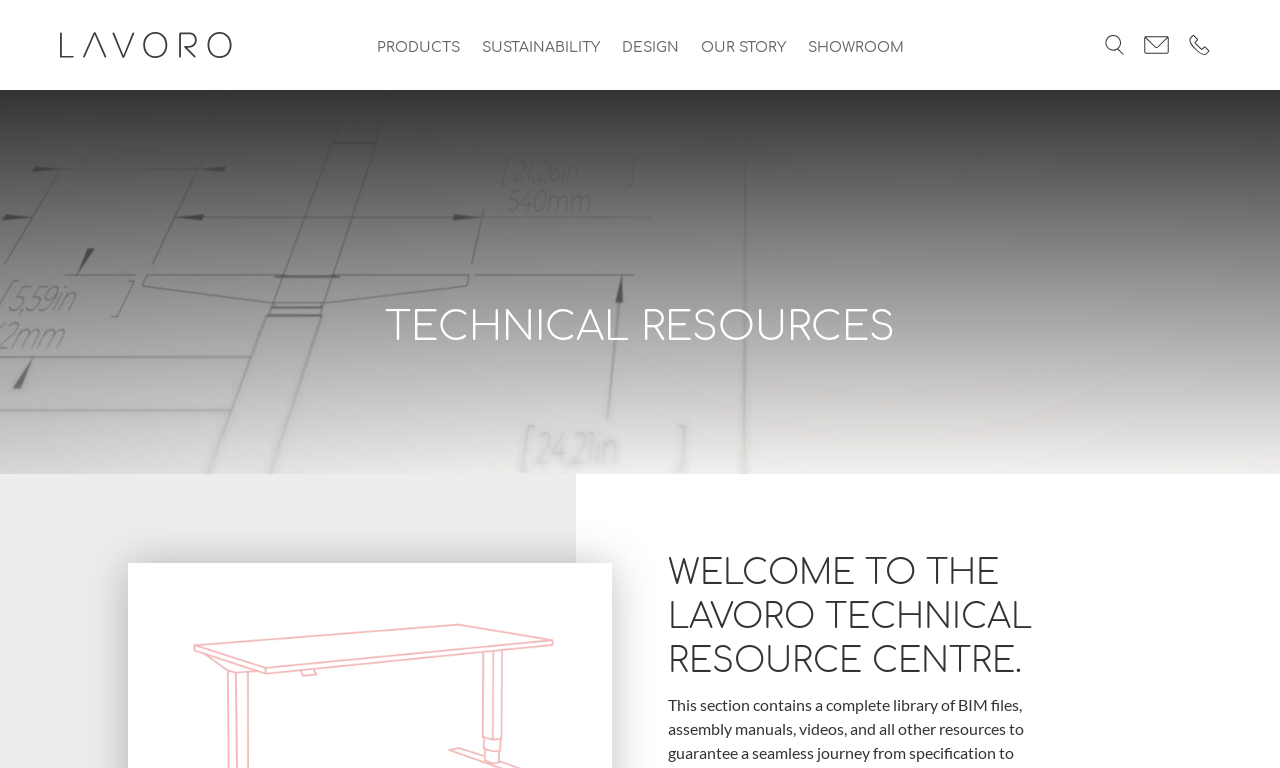Use a single word or phrase to answer the question:
What is the title of the technical resource section?

TECHNICAL RESOURCES